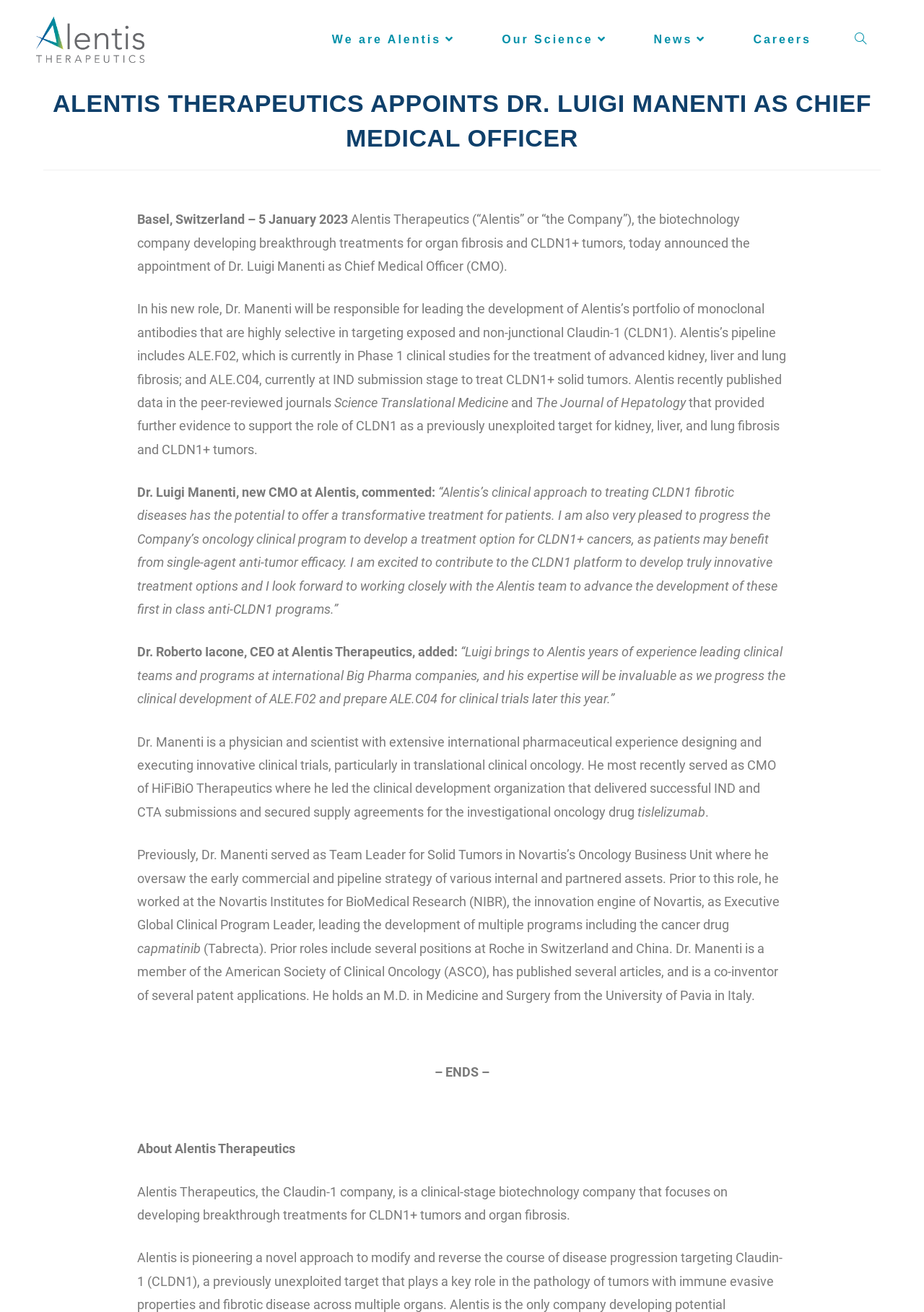What is the company appointing as Chief Medical Officer?
Refer to the image and answer the question using a single word or phrase.

Dr. Luigi Manenti